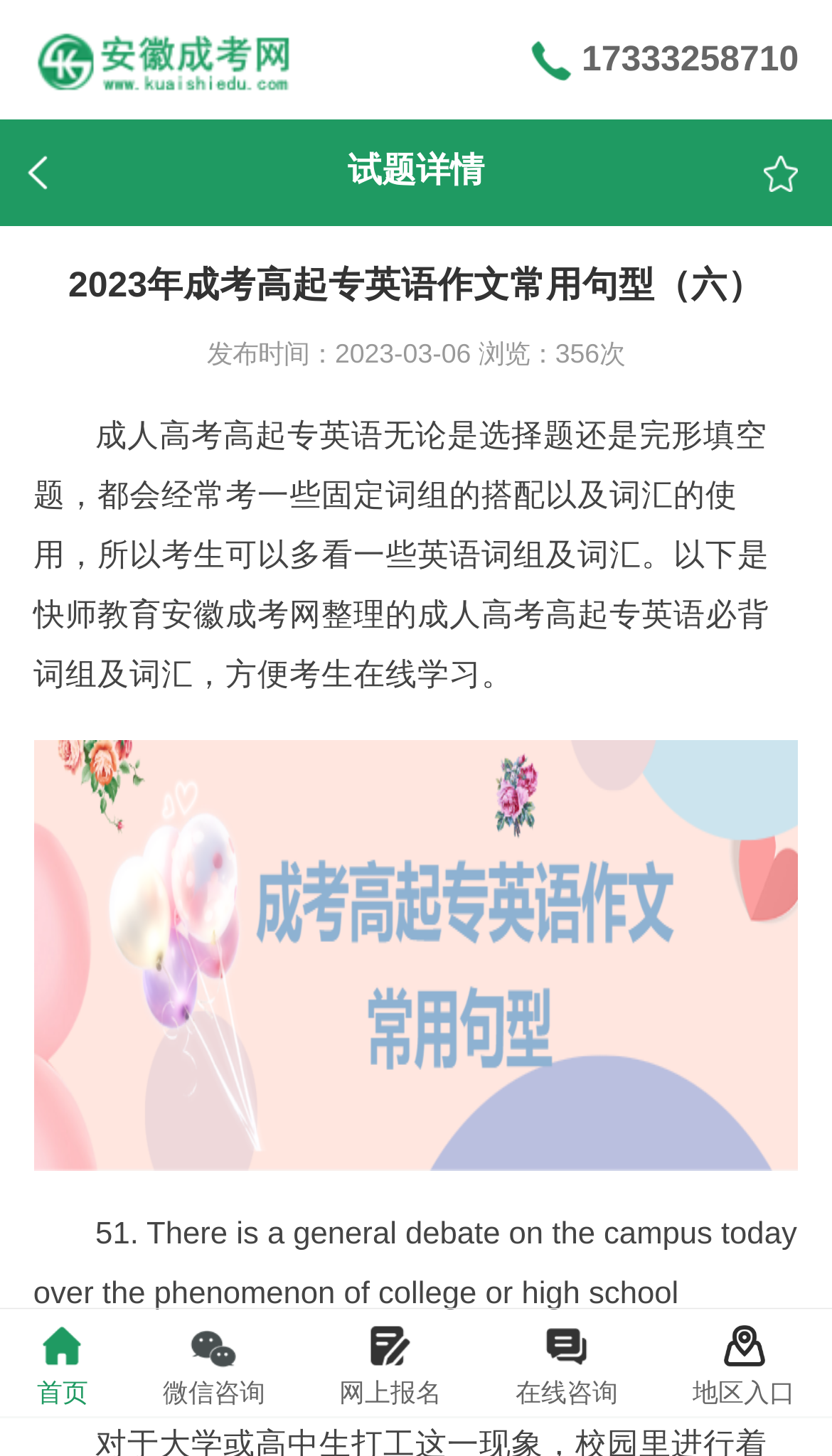Please provide the bounding box coordinates for the element that needs to be clicked to perform the instruction: "View the article details". The coordinates must consist of four float numbers between 0 and 1, formatted as [left, top, right, bottom].

[0.0, 0.082, 1.0, 0.156]